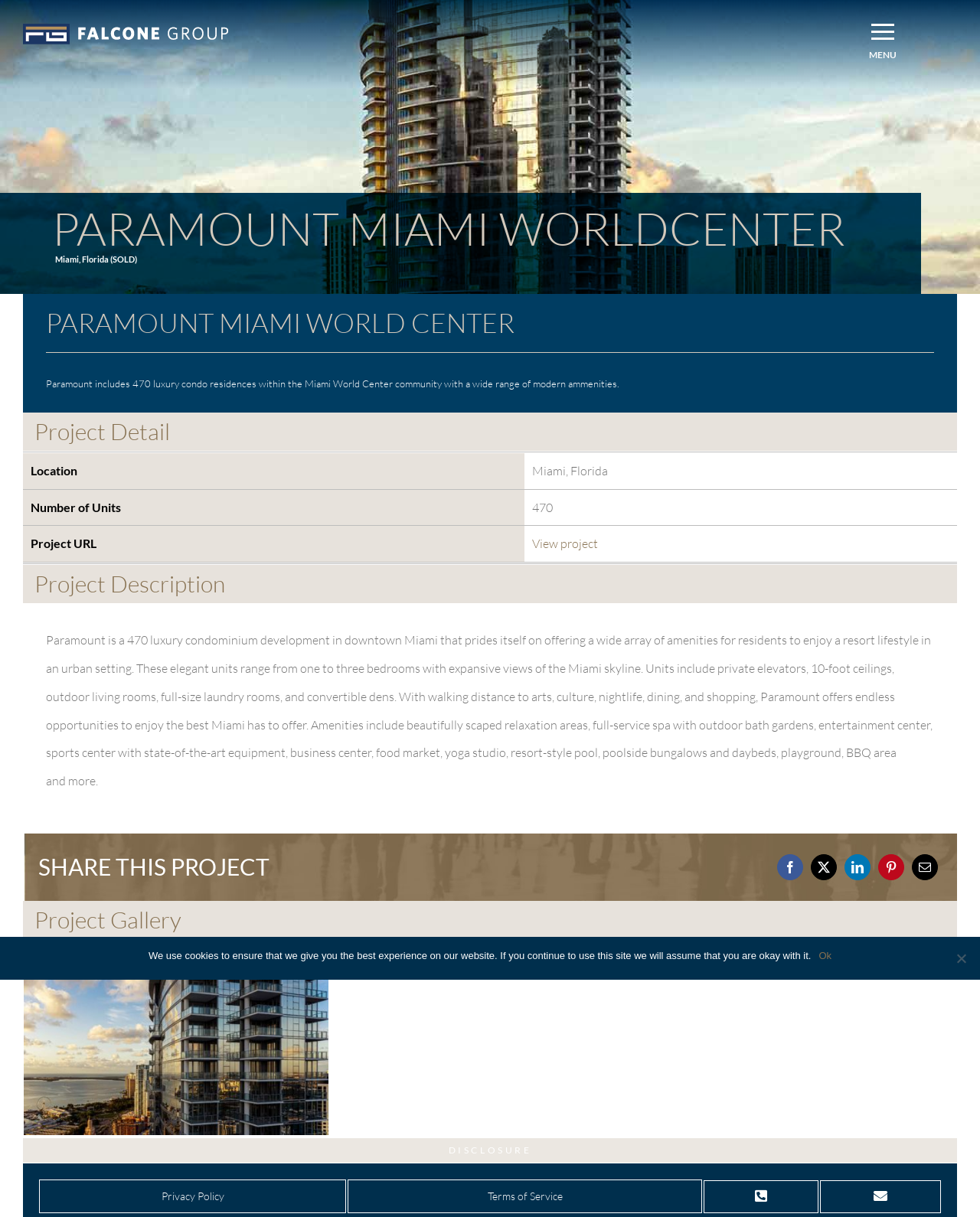Determine the bounding box coordinates for the UI element with the following description: "SHARE THIS PROJECT". The coordinates should be four float numbers between 0 and 1, represented as [left, top, right, bottom].

[0.023, 0.685, 0.977, 0.74]